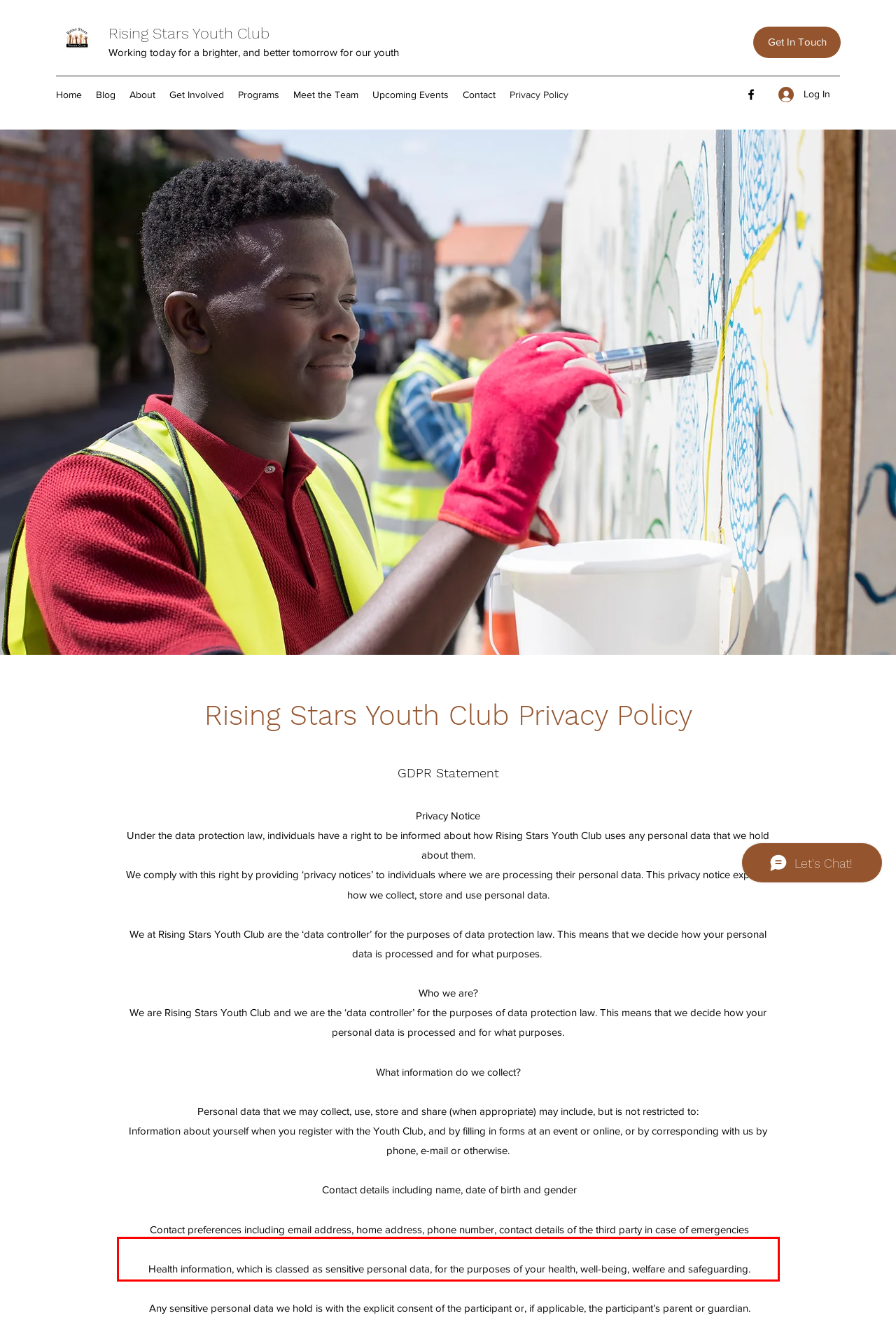You are provided with a screenshot of a webpage containing a red bounding box. Please extract the text enclosed by this red bounding box.

 Health information, which is classed as sensitive personal data, for the purposes of your health, well-being, welfare and safeguarding.